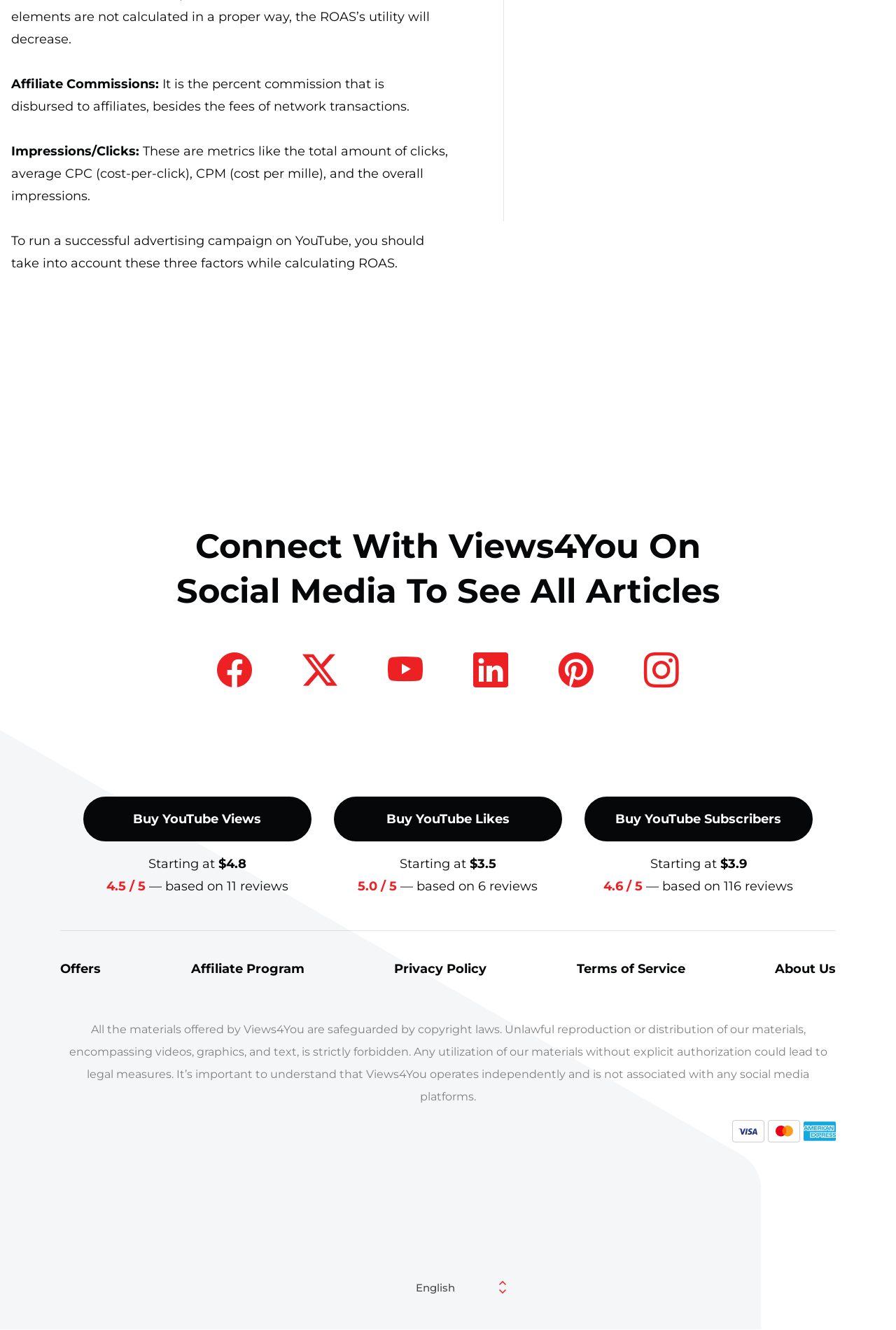Please identify the bounding box coordinates of the element I need to click to follow this instruction: "Get more information about 'Business Security'".

None